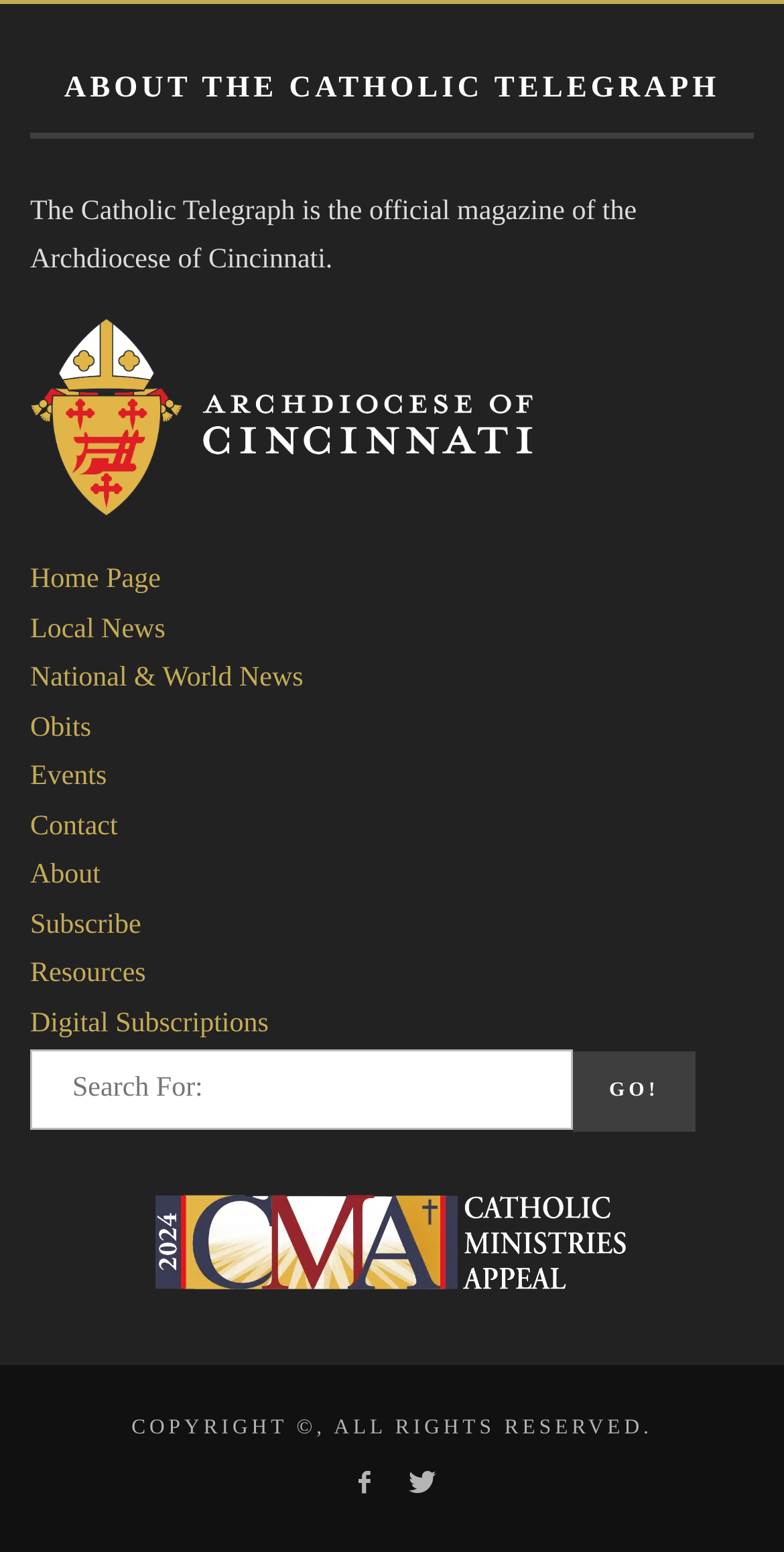What is the name of the magazine?
Give a one-word or short-phrase answer derived from the screenshot.

The Catholic Telegraph